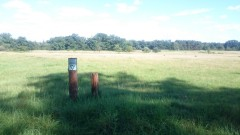Are there any signs in the image? Please answer the question using a single word or phrase based on the image.

Yes